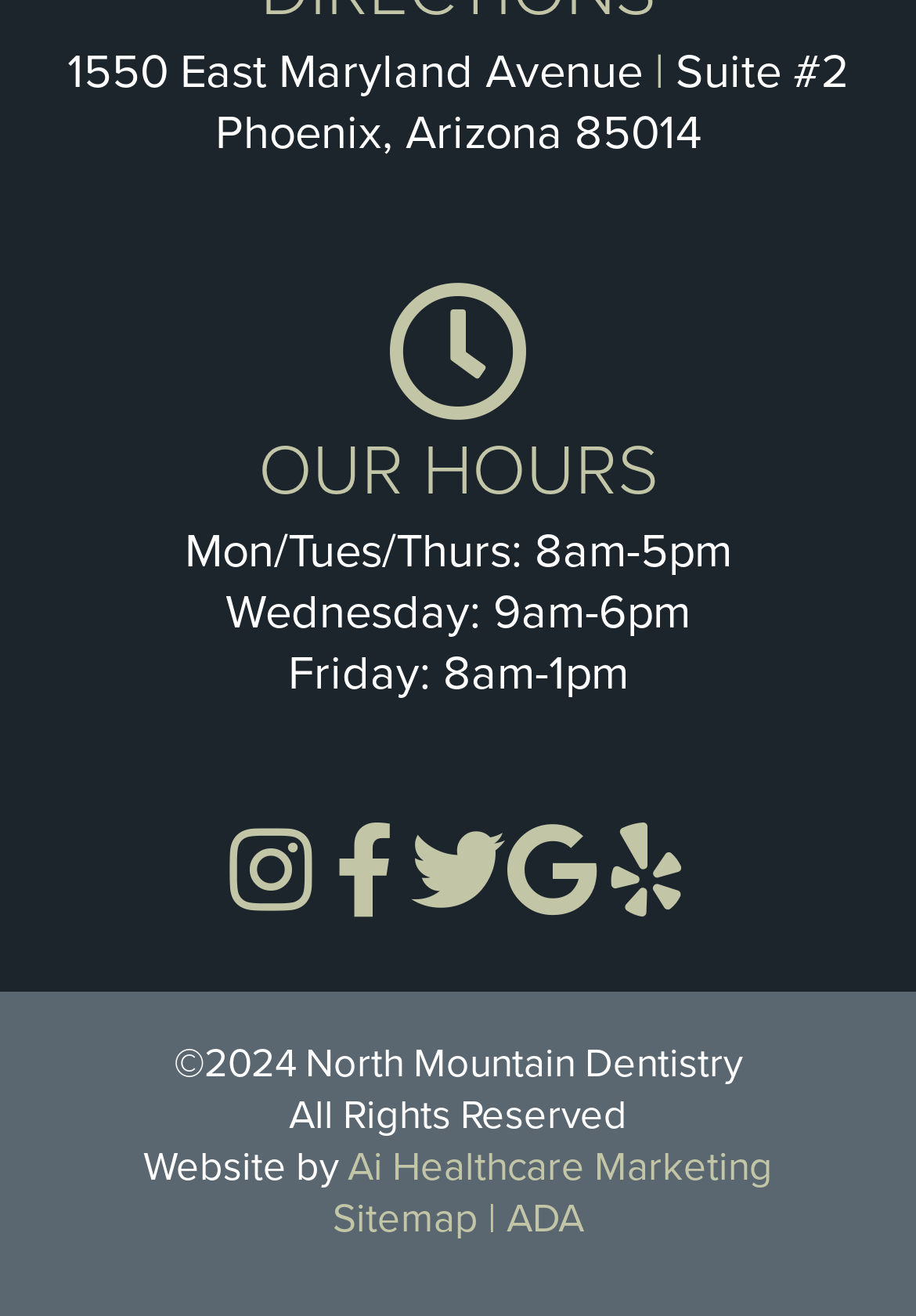What is the address of North Mountain Dentistry?
Look at the image and respond to the question as thoroughly as possible.

The address can be found at the top of the webpage, where it is written in three parts: '1550 East Maryland Avenue', 'Suite #2', and 'Phoenix, Arizona 85014'.